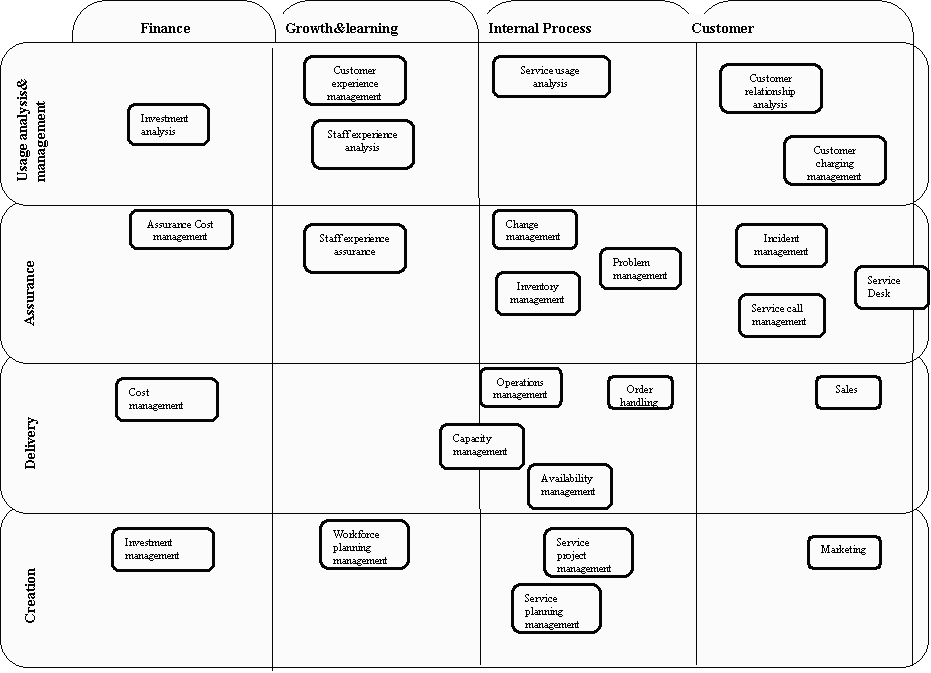Break down the image and provide a full description, noting any significant aspects.

The image presents a comprehensive overview of the Itelco Reference Model, depicting various processes and their interconnections within an organizational framework. The model is structured in a grid format, with distinct columns representing different functional areas such as Finance, Growth & Learning, Internal Process, and Customer.

The rows categorize the processes into four main sections: Usage Analysis & Management, Assurance, Delivery, and Creation. Each cell within the grid highlights specific processes or management strategies relevant to each category. For instance, the Finance column includes "Investment analysis," while Growth & Learning features "Customer experience management." Meanwhile, the Internal Process section lists critical functions like "Change management" and "Problem management," and the Customer column outlines important analyses such as "Customer relationship analysis" and "Service Desk."

This visually rich representation underscores the dynamic and multifaceted nature of the model, emphasizing the developmental aspects that may still be in progress, as indicated in the accompanying text. The inclusion of a reference to a draft suggests that this model is evolving, reflecting ongoing improvements and enhancements in organizational processes.